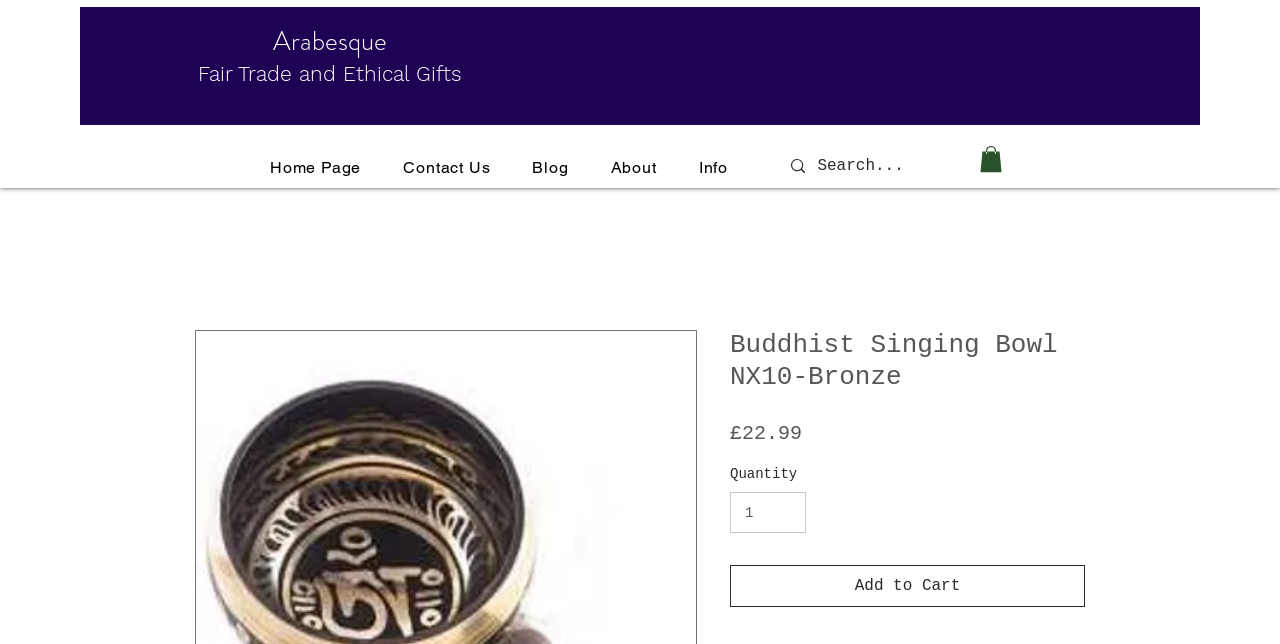Generate a comprehensive description of the contents of the webpage.

This webpage is about a Buddhist Singing Bowl NX10-Bronze product page. At the top left, there is a heading "Arabesque Fair Trade and Ethical Gifts" with a link to the same name. Next to it, there is a small static text element. On the top right, there is another heading "Arabesque-gifts" with a link to the same name.

Below the top headings, there is a navigation menu labeled "Site" with five links: "Home Page", "Contact Us", "Blog", "About", and "Info". These links are aligned horizontally and are located near the top center of the page.

To the right of the navigation menu, there is a search bar with a search icon and a text input field. The search bar is accompanied by a button with an image.

The main content of the page is located in the middle and is focused on the Buddhist Singing Bowl product. The product name "Buddhist Singing Bowl NX10-Bronze" is displayed in a heading. Below the product name, there is a price displayed as "£22.99" with a label "Price" next to it. Further down, there is a "Quantity" label with a spin button to select the quantity. Finally, there is an "Add to Cart" button at the bottom of the product section.

Overall, the webpage has a simple and organized layout, with clear headings and concise text, making it easy to navigate and find the necessary information about the product.